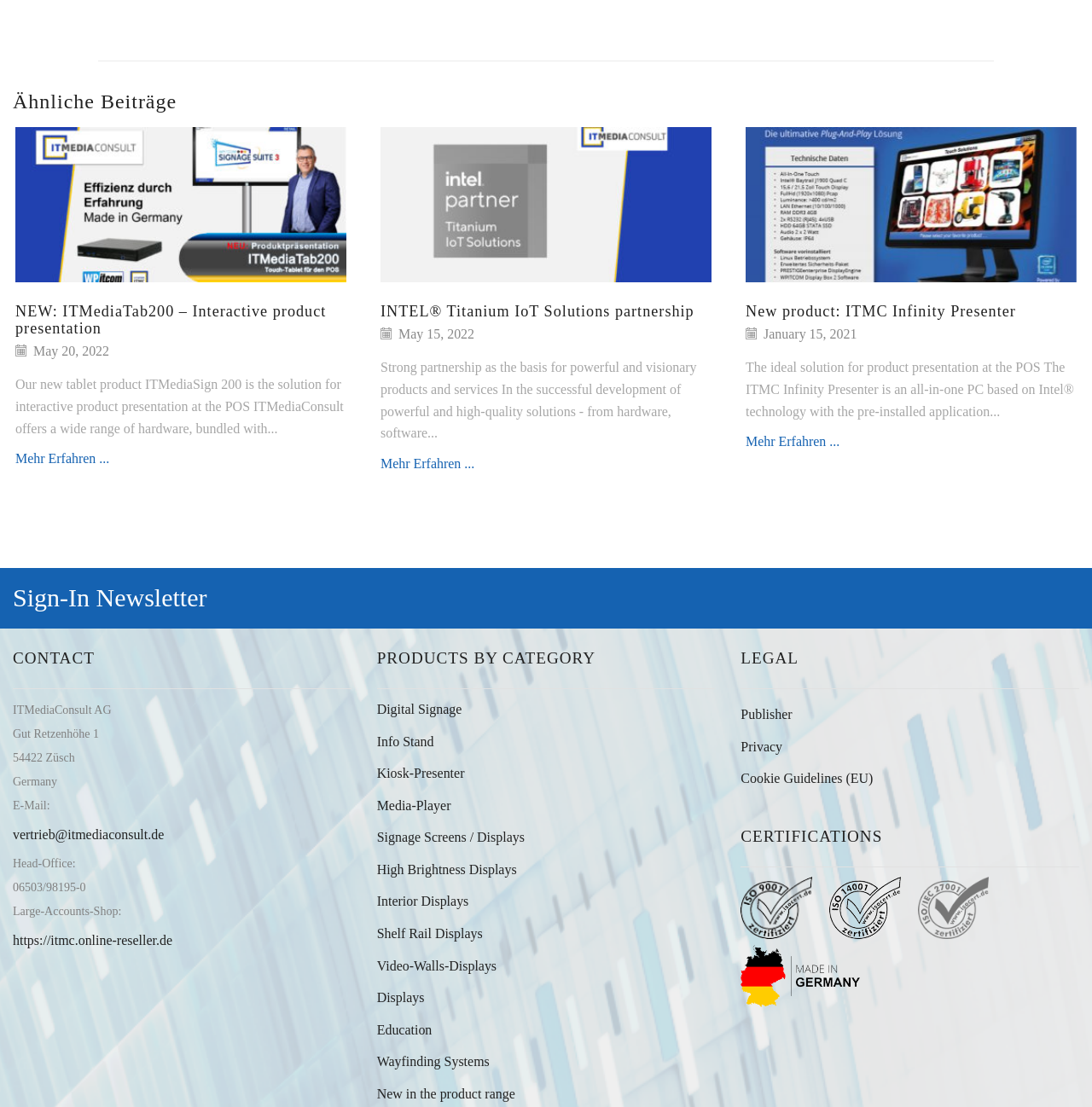How many articles are displayed on the webpage?
Refer to the image and provide a concise answer in one word or phrase.

3